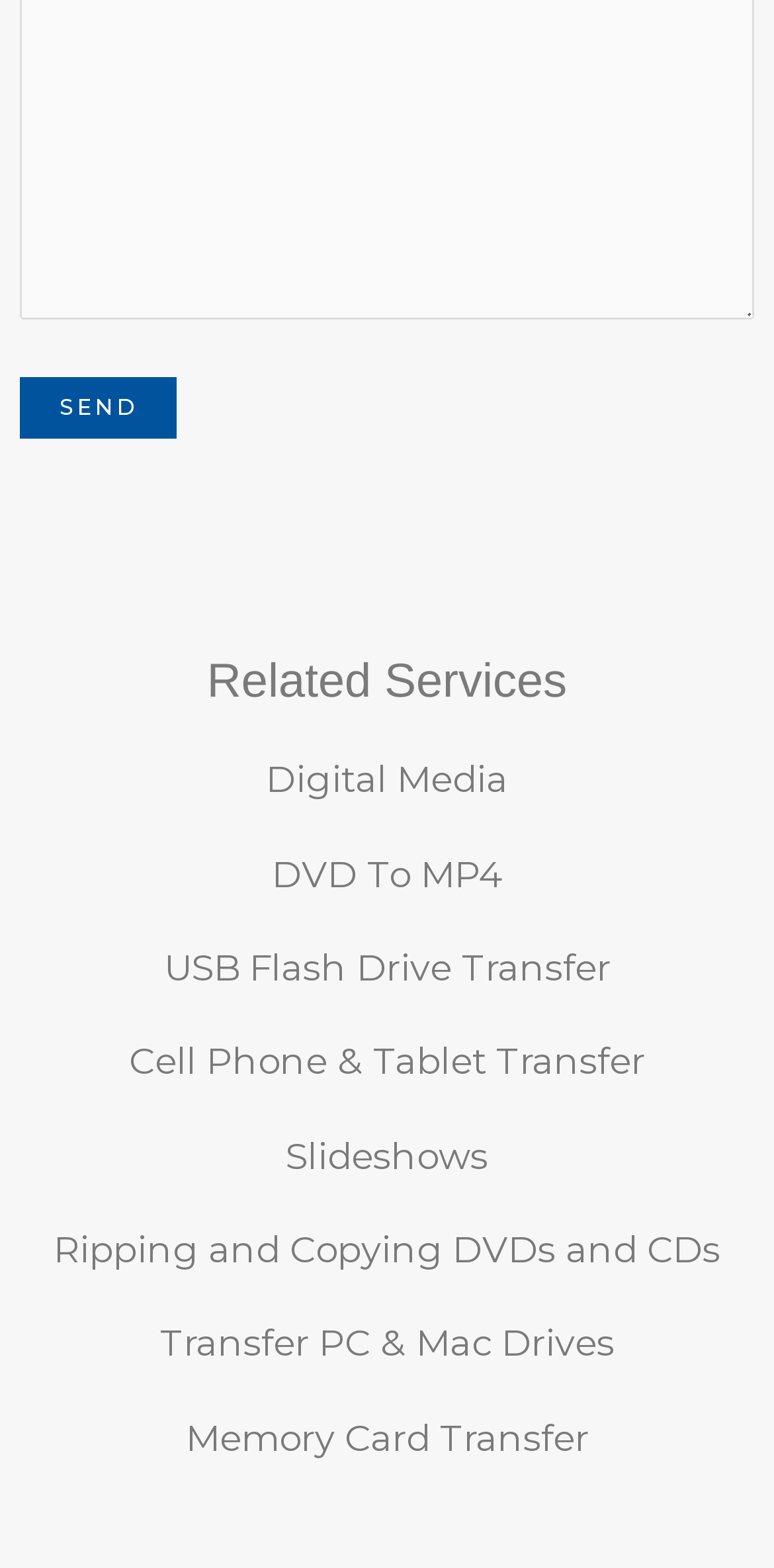Locate the bounding box of the UI element described by: "USB Flash Drive Transfer" in the given webpage screenshot.

[0.212, 0.603, 0.788, 0.632]